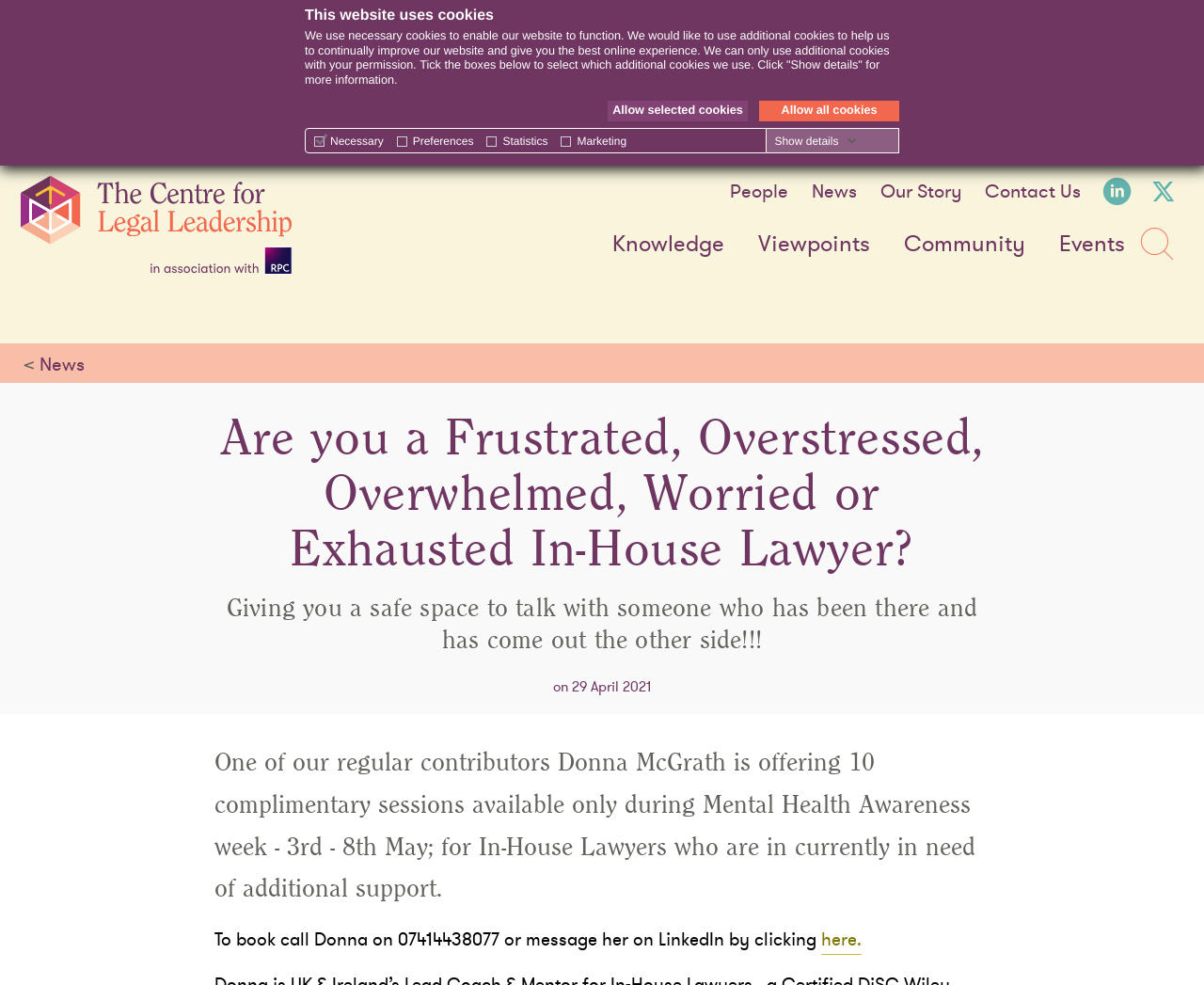What is the name of the organization?
Answer with a single word or phrase, using the screenshot for reference.

The Centre for Legal Leadership